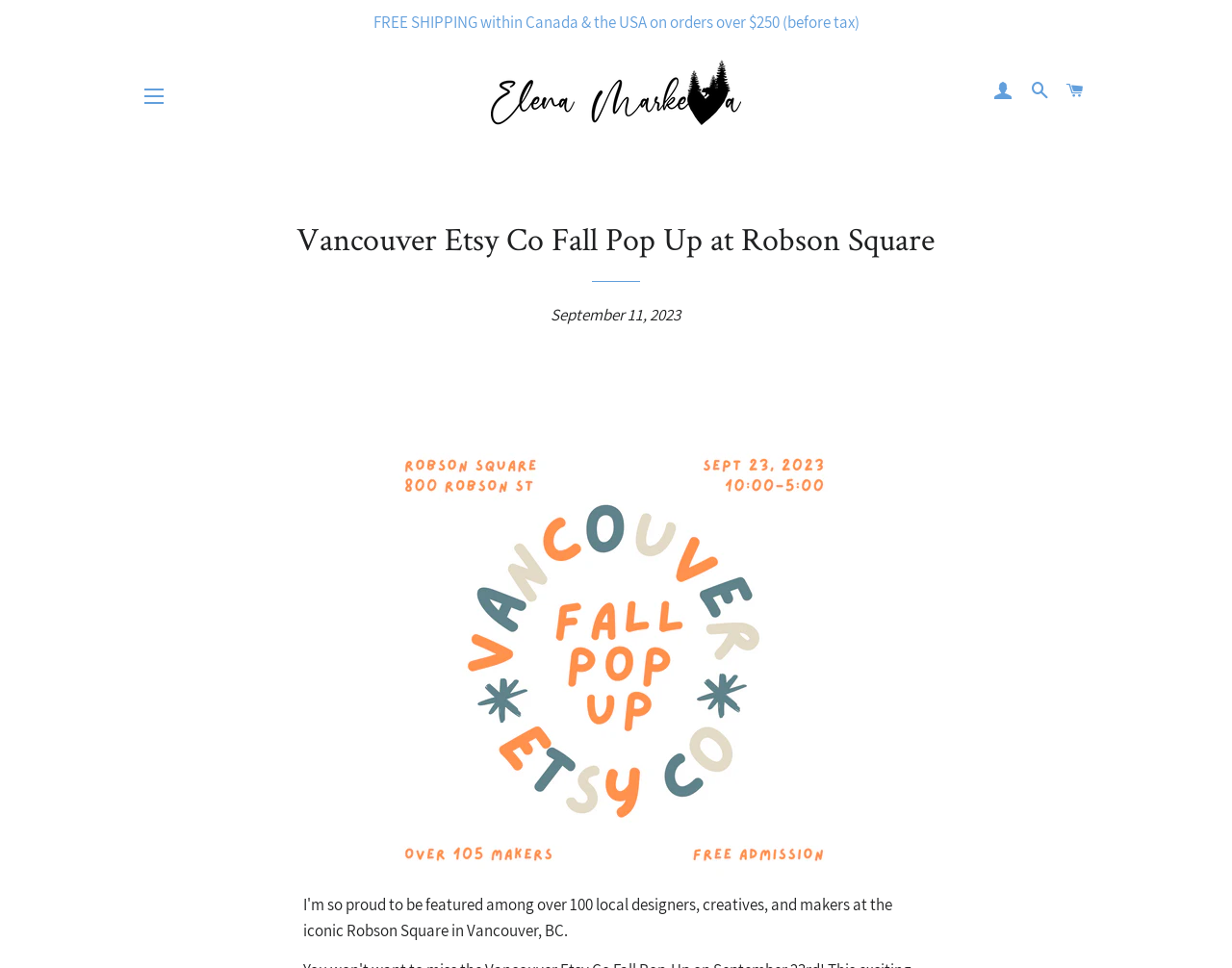Determine and generate the text content of the webpage's headline.

Vancouver Etsy Co Fall Pop Up at Robson Square